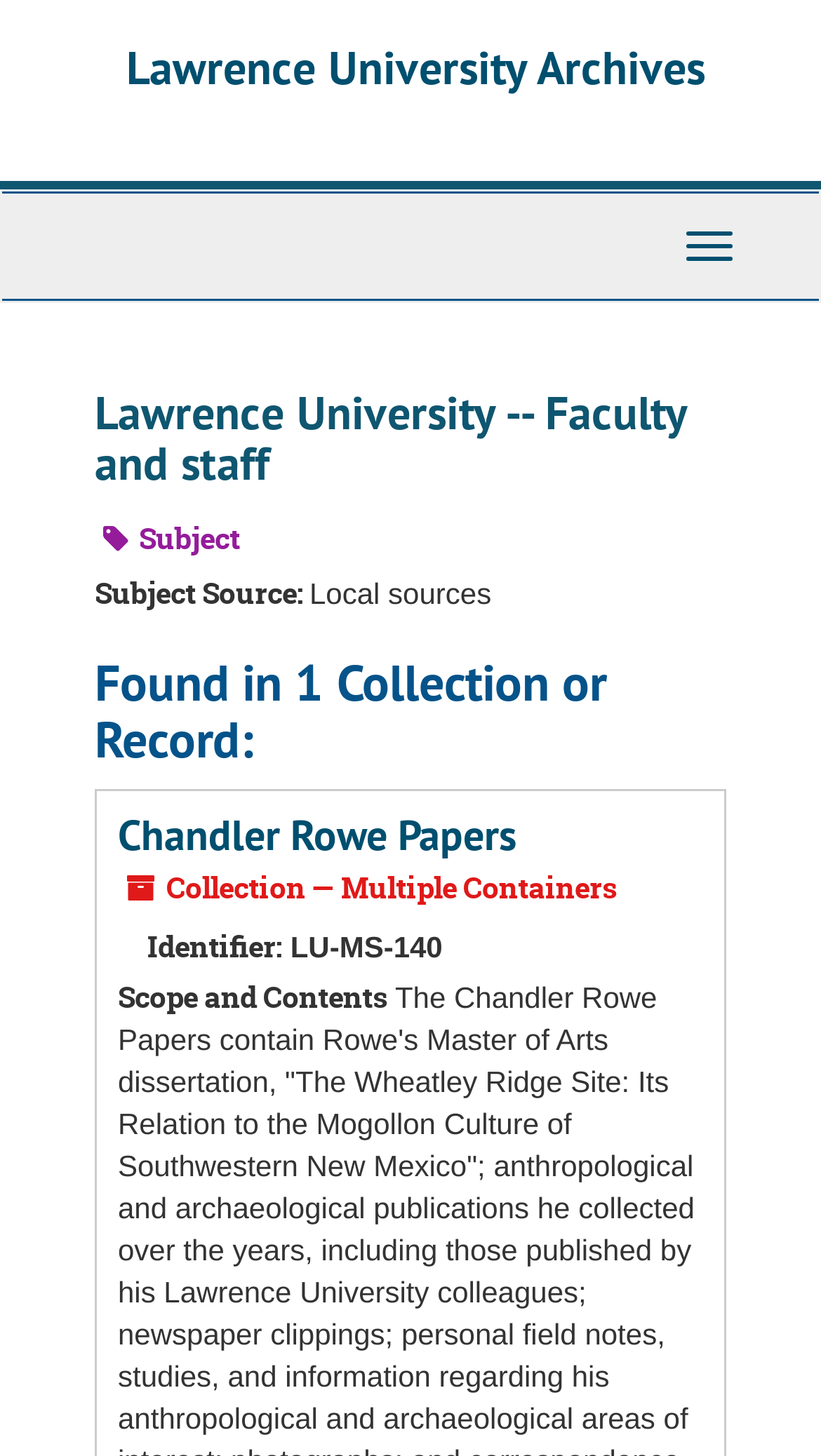Please give a succinct answer using a single word or phrase:
What is the name of the archive?

Lawrence University Archives